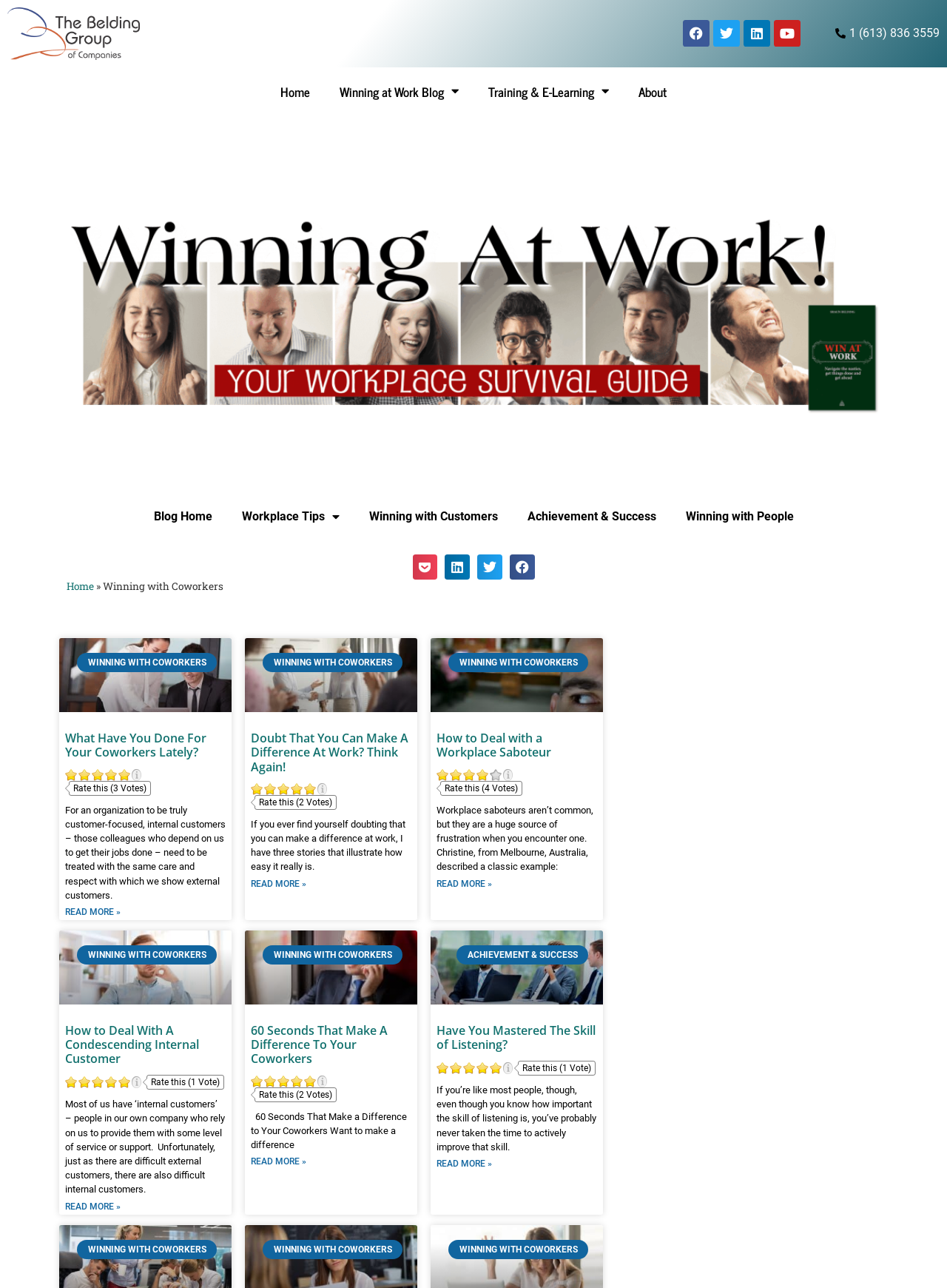Identify the bounding box coordinates of the region that needs to be clicked to carry out this instruction: "Click on Facebook". Provide these coordinates as four float numbers ranging from 0 to 1, i.e., [left, top, right, bottom].

[0.721, 0.016, 0.749, 0.036]